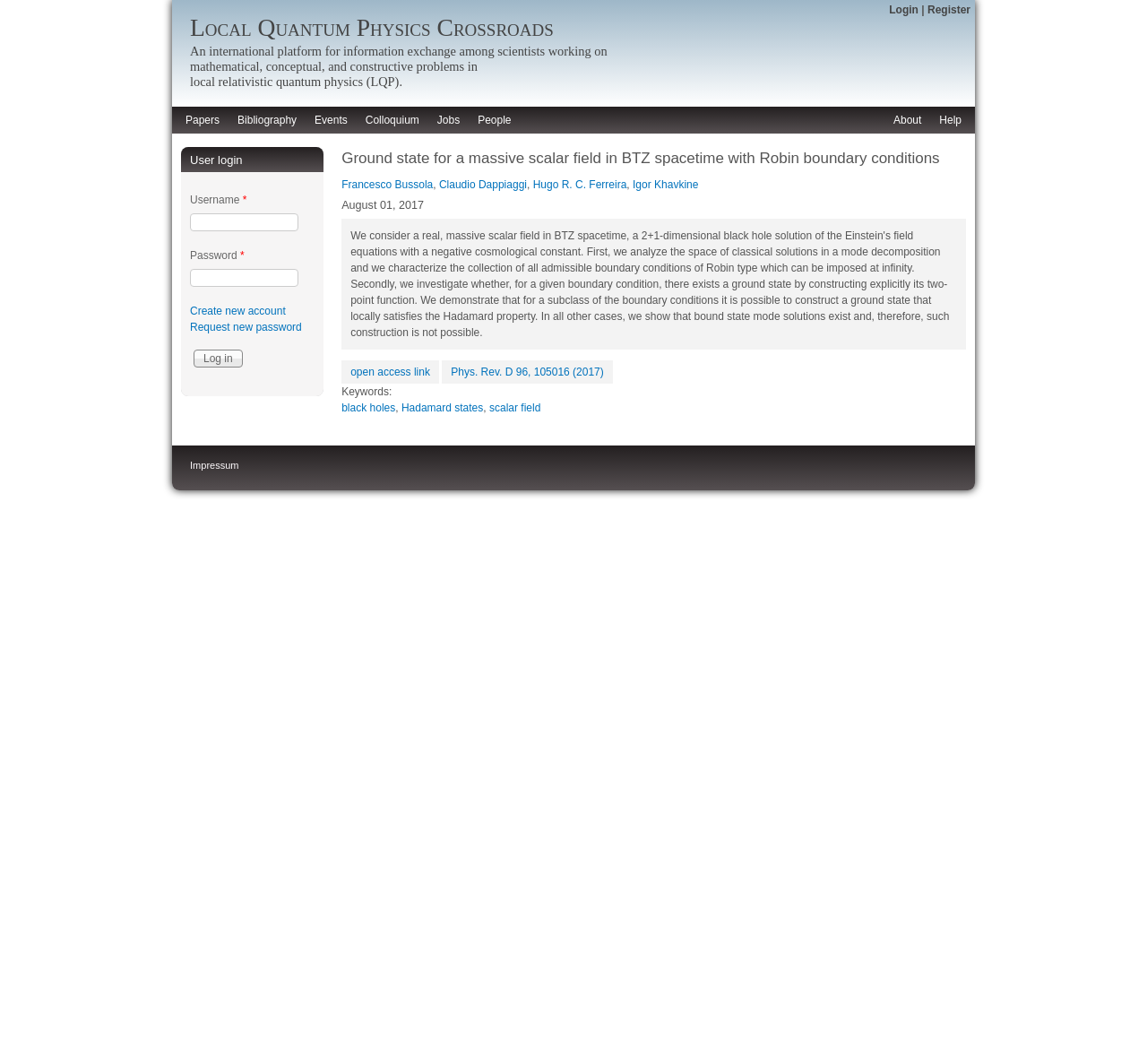Pinpoint the bounding box coordinates of the element to be clicked to execute the instruction: "Click the 'Forum Home' link".

None